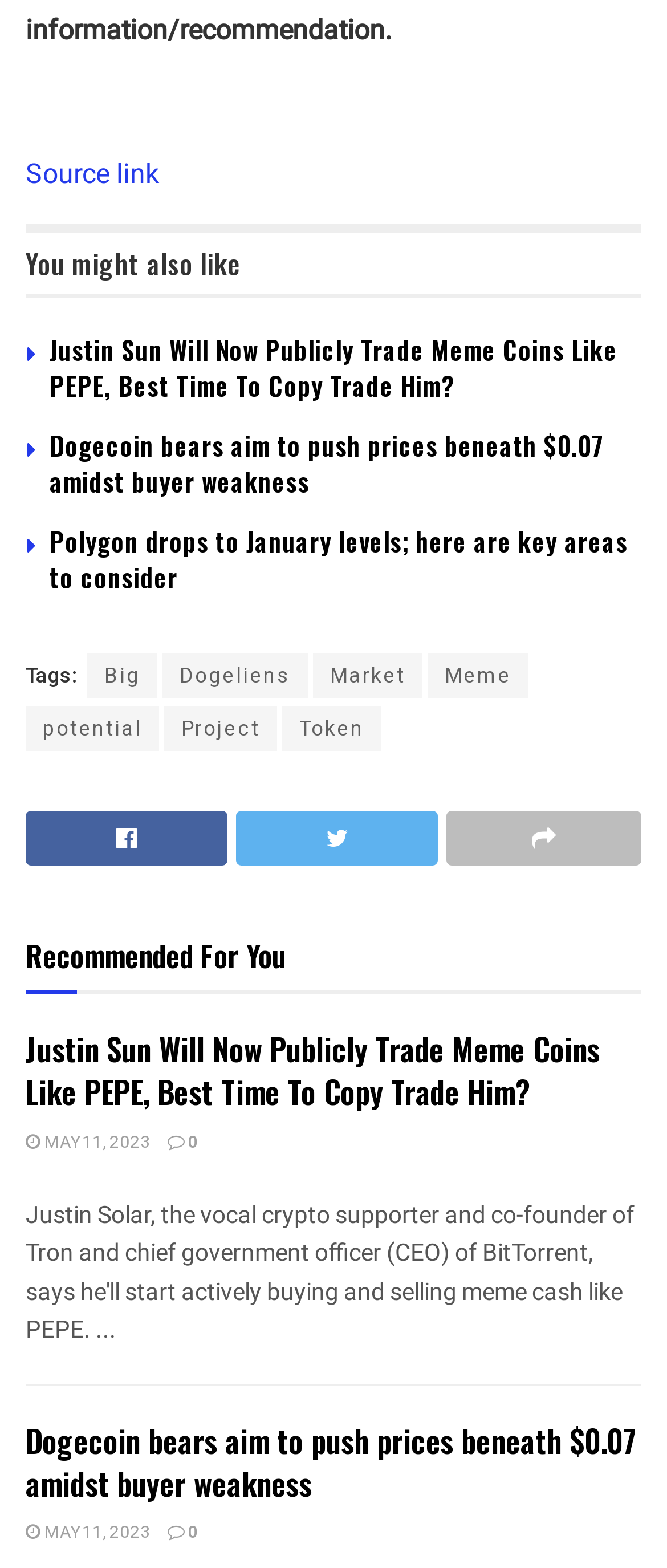Show the bounding box coordinates of the region that should be clicked to follow the instruction: "View the 'Recommended For You' section."

[0.038, 0.591, 0.428, 0.63]